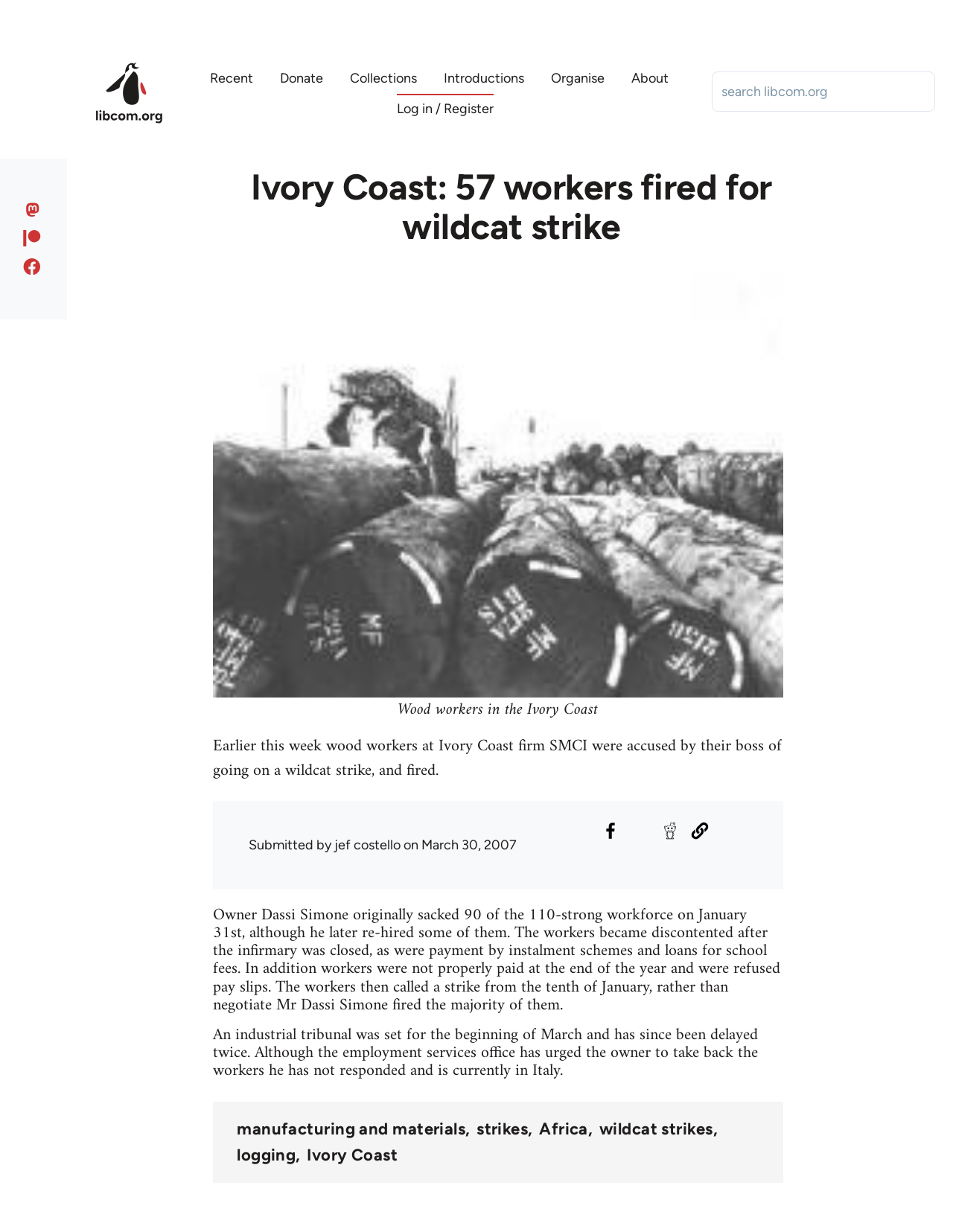Show the bounding box coordinates of the region that should be clicked to follow the instruction: "View next message."

None